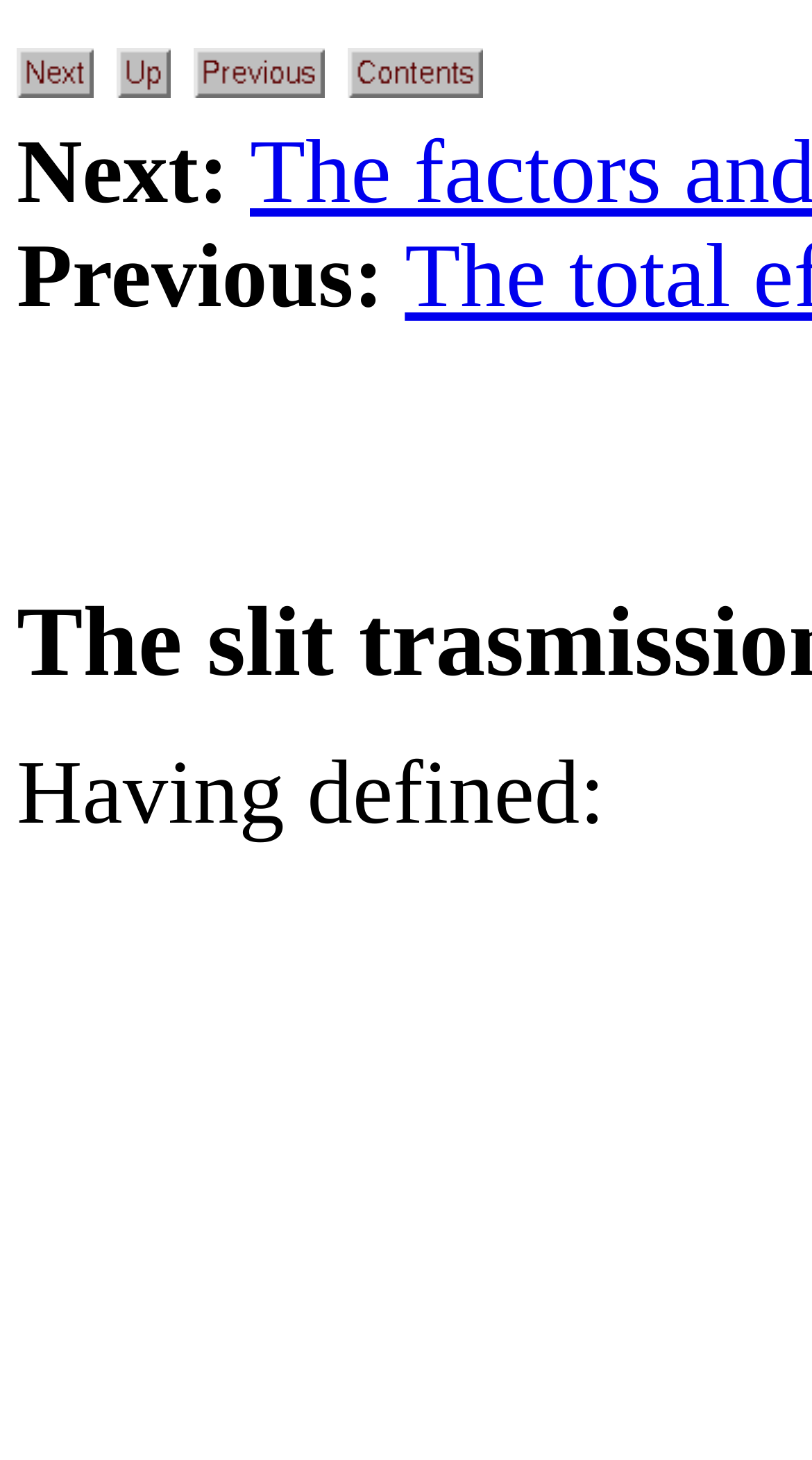Respond concisely with one word or phrase to the following query:
What is the purpose of the 'contents' link?

To access the contents